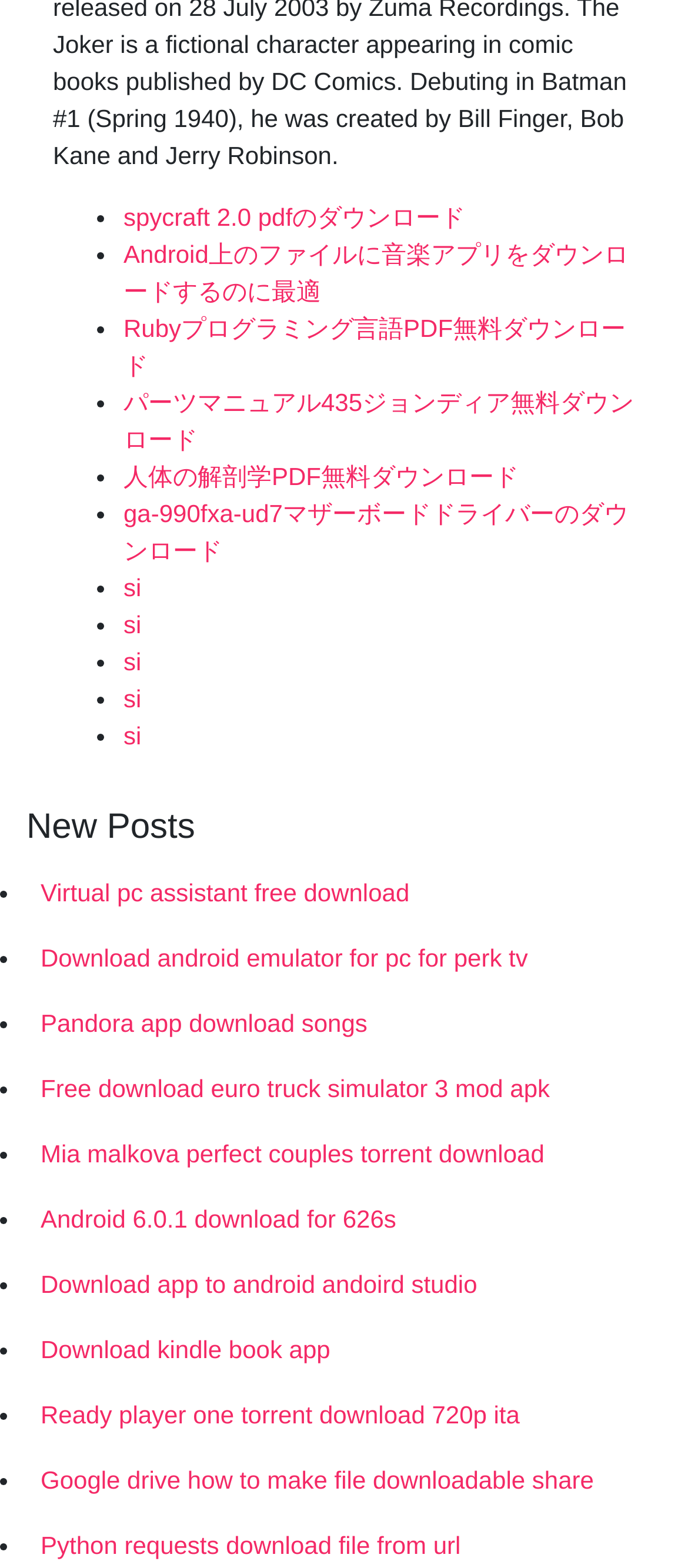What is the section title above the list of downloadable items?
Please provide a single word or phrase based on the screenshot.

New Posts